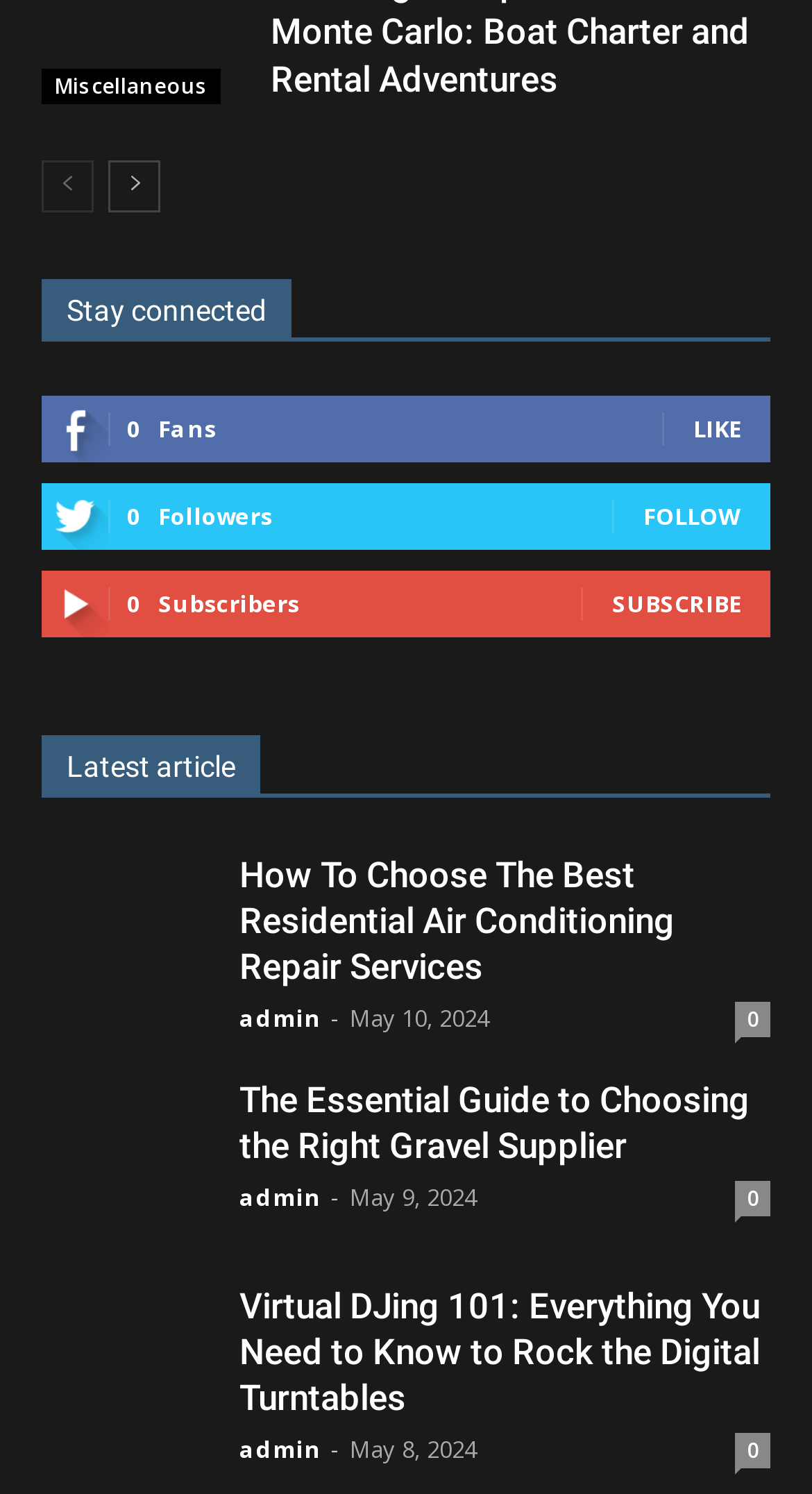Can you determine the bounding box coordinates of the area that needs to be clicked to fulfill the following instruction: "View the article 'The Essential Guide to Choosing the Right Gravel Supplier'"?

[0.051, 0.717, 0.256, 0.828]